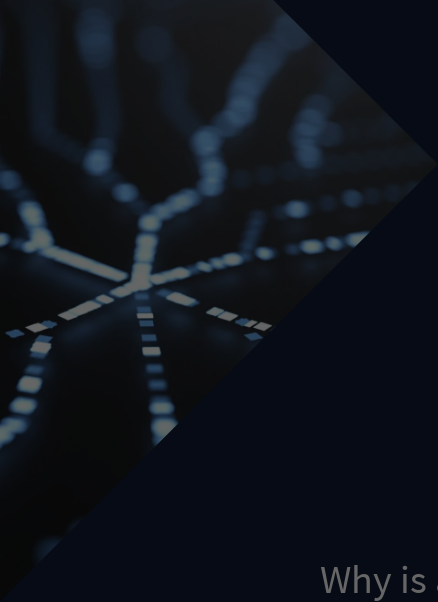Offer a detailed narrative of the image's content.

The image features a visually striking abstract design, characterized by intricate pathways resembling a network or circuitry, set against a dark backdrop. This composition effectively highlights themes of connectivity and modern technology, aligning with the broader focus on user experience in digital environments. The image is strategically positioned alongside a textual prompt that reads, "Why is a good user experience important?" This juxtaposition emphasizes the significance of enhancing user interactions with digital applications, particularly in areas such as augmented and virtual reality. The overall aesthetic suggests a seamless blend of creativity and technology, inviting viewers to contemplate the evolving landscape of user experience.